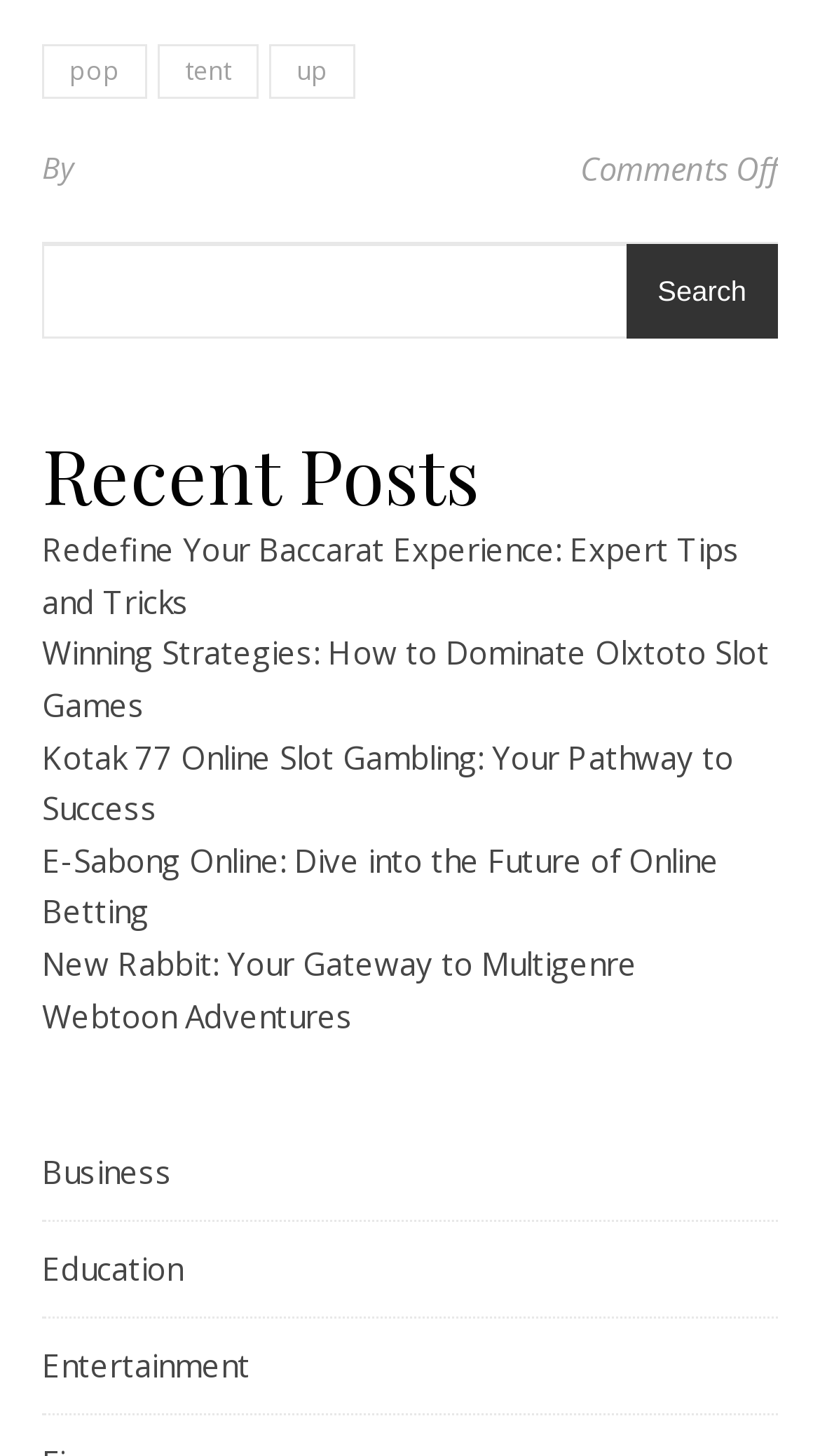Identify the bounding box of the UI element that matches this description: "Radio Shack".

None